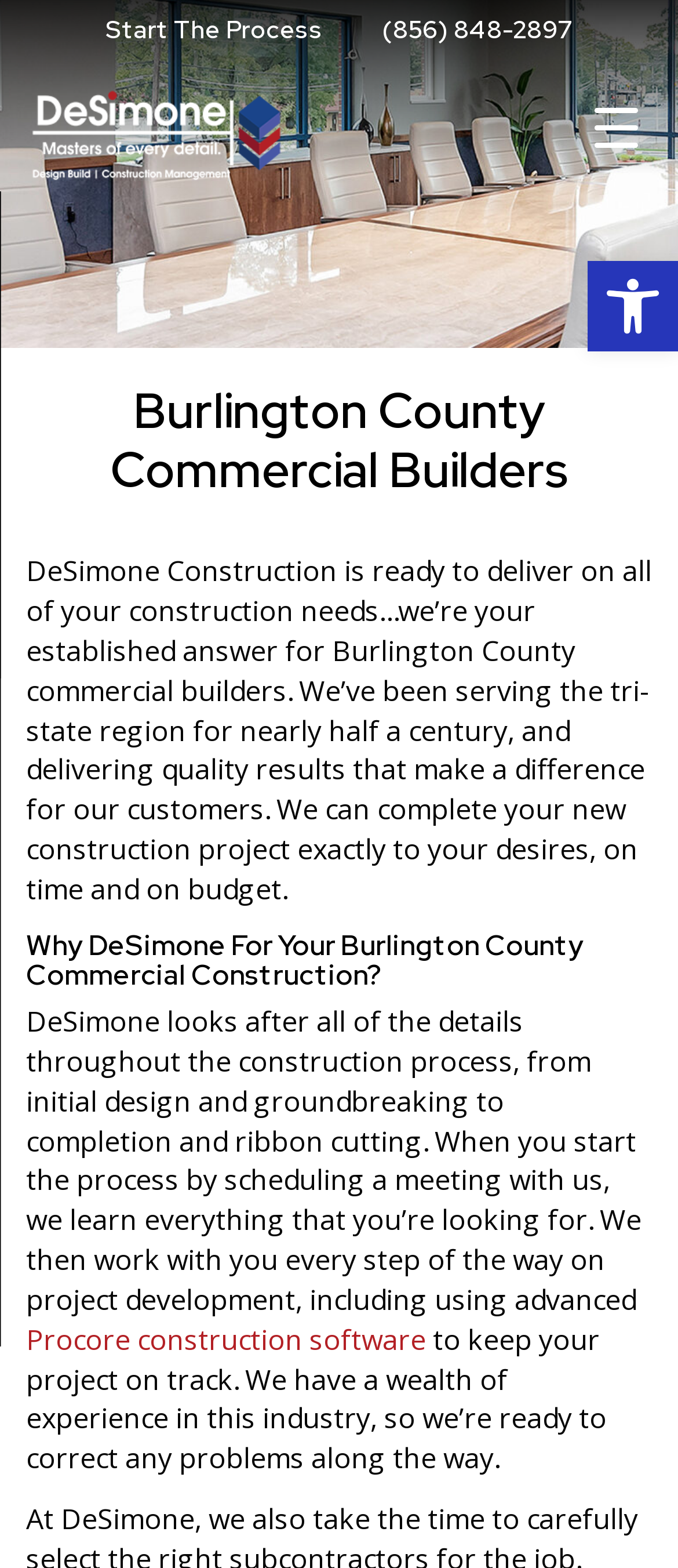How long has DeSimone Construction been serving the tri-state region?
Please respond to the question thoroughly and include all relevant details.

I found this information by reading the static text element that says 'We’ve been serving the tri-state region for nearly half a century...' which indicates the duration of their service.